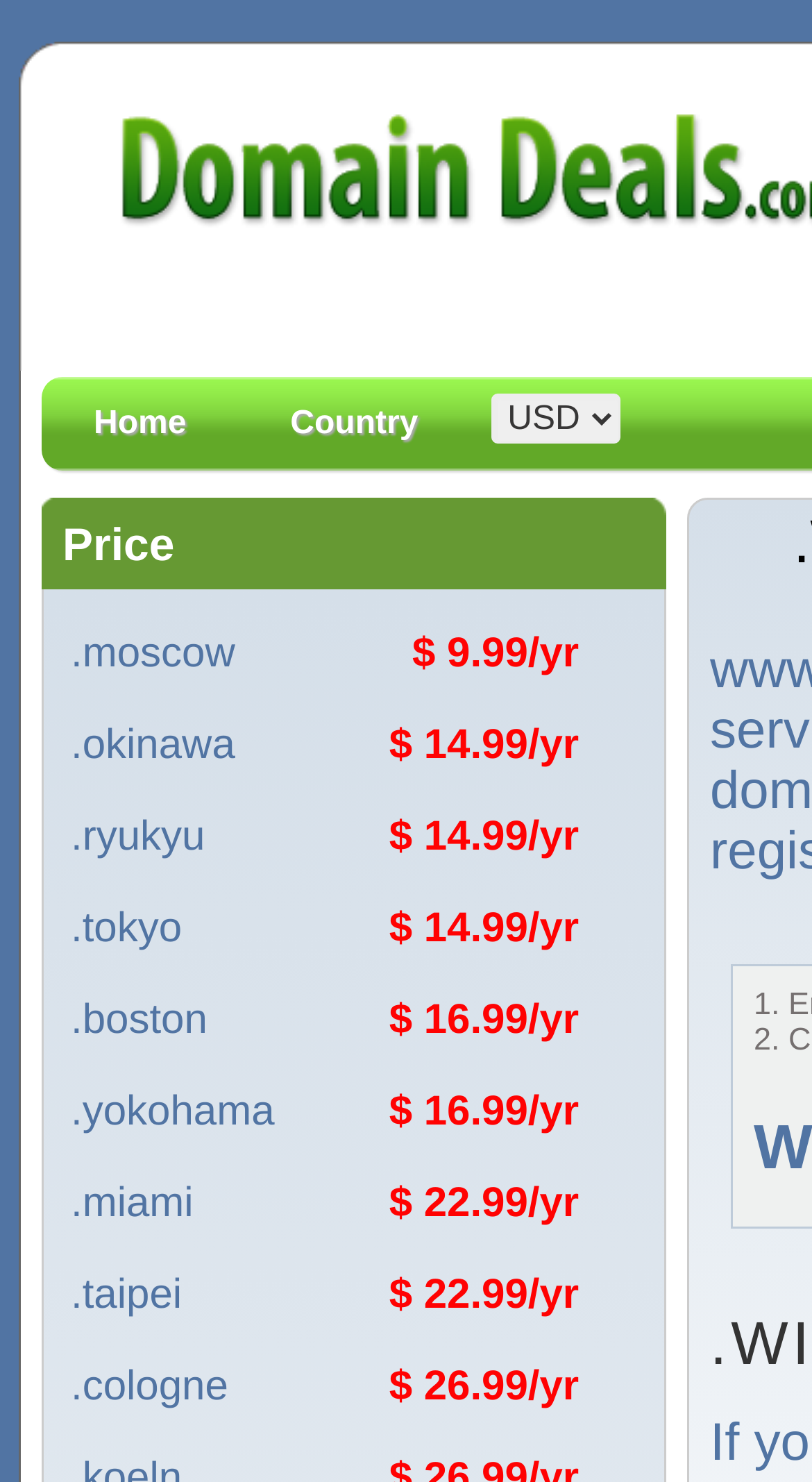Pinpoint the bounding box coordinates of the area that must be clicked to complete this instruction: "Select a country from the dropdown".

[0.605, 0.266, 0.764, 0.299]